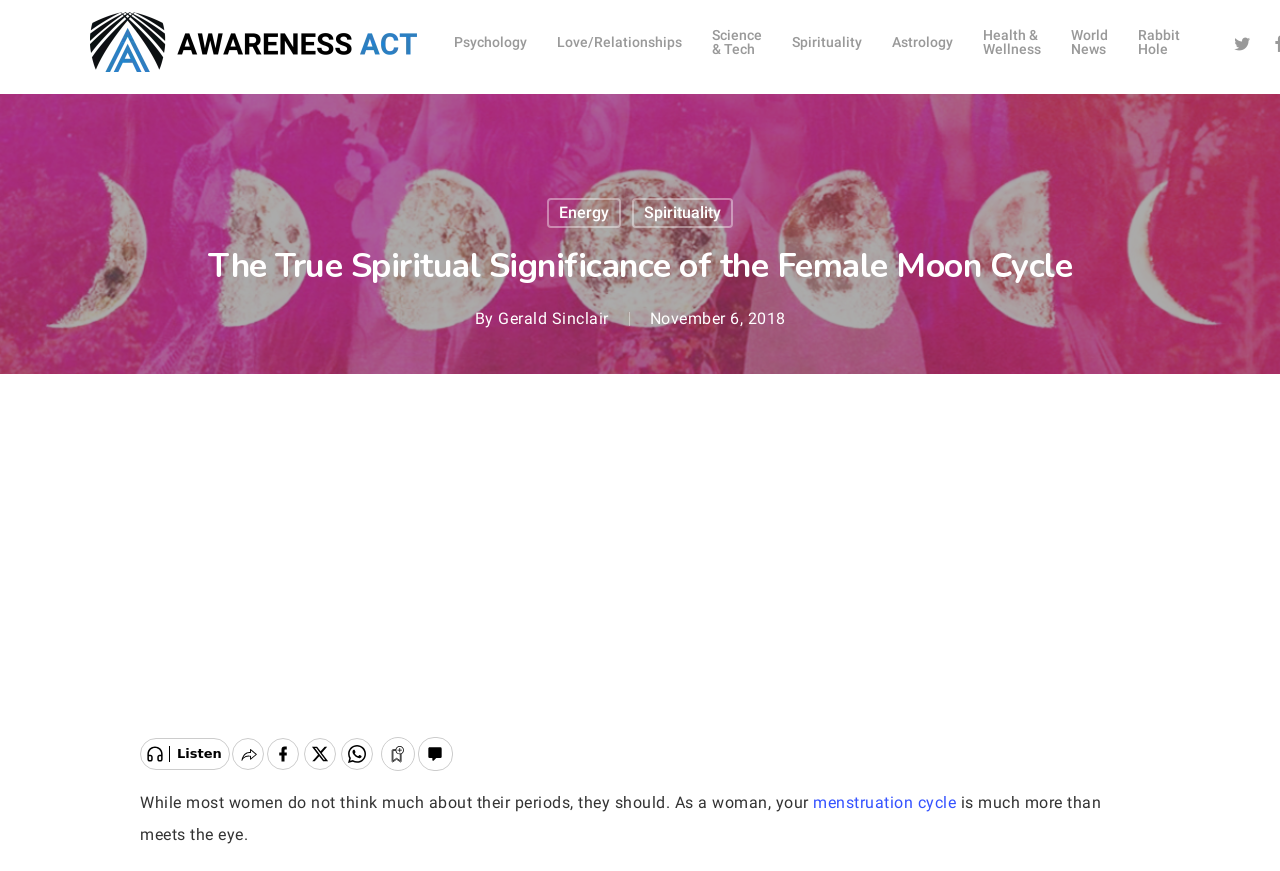Identify the bounding box coordinates of the element to click to follow this instruction: 'Search for a topic'. Ensure the coordinates are four float values between 0 and 1, provided as [left, top, right, bottom].

[0.07, 0.212, 0.93, 0.3]